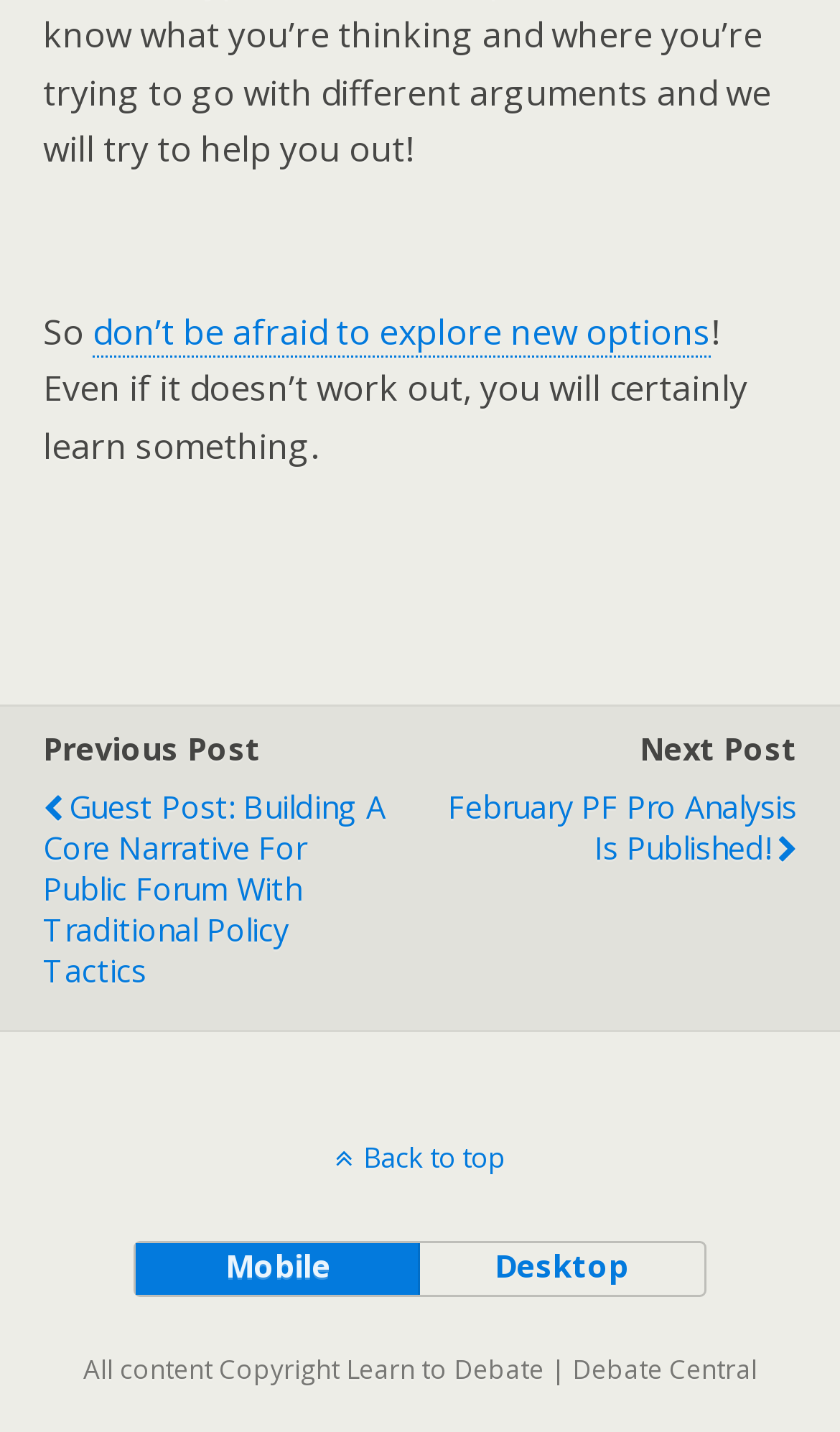Return the bounding box coordinates of the UI element that corresponds to this description: "desktop". The coordinates must be given as four float numbers in the range of 0 and 1, [left, top, right, bottom].

[0.497, 0.869, 0.837, 0.905]